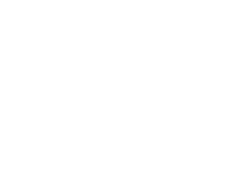Explain in detail what you see in the image.

The image features a logo representing the Wallace River Golf Course, which is part of the sponsorship section for the Northumberland Community Curling Club. This logo emphasizes the club's partnership with the golf course, showcasing a commitment to community engagement and support for local businesses. Displayed prominently, it is likely part of a rotating slideshow featuring various sponsors, aimed at recognizing their contributions to the curling club. The overarching theme emphasizes collaboration within the community, strengthening social connections and promoting recreation through sports.